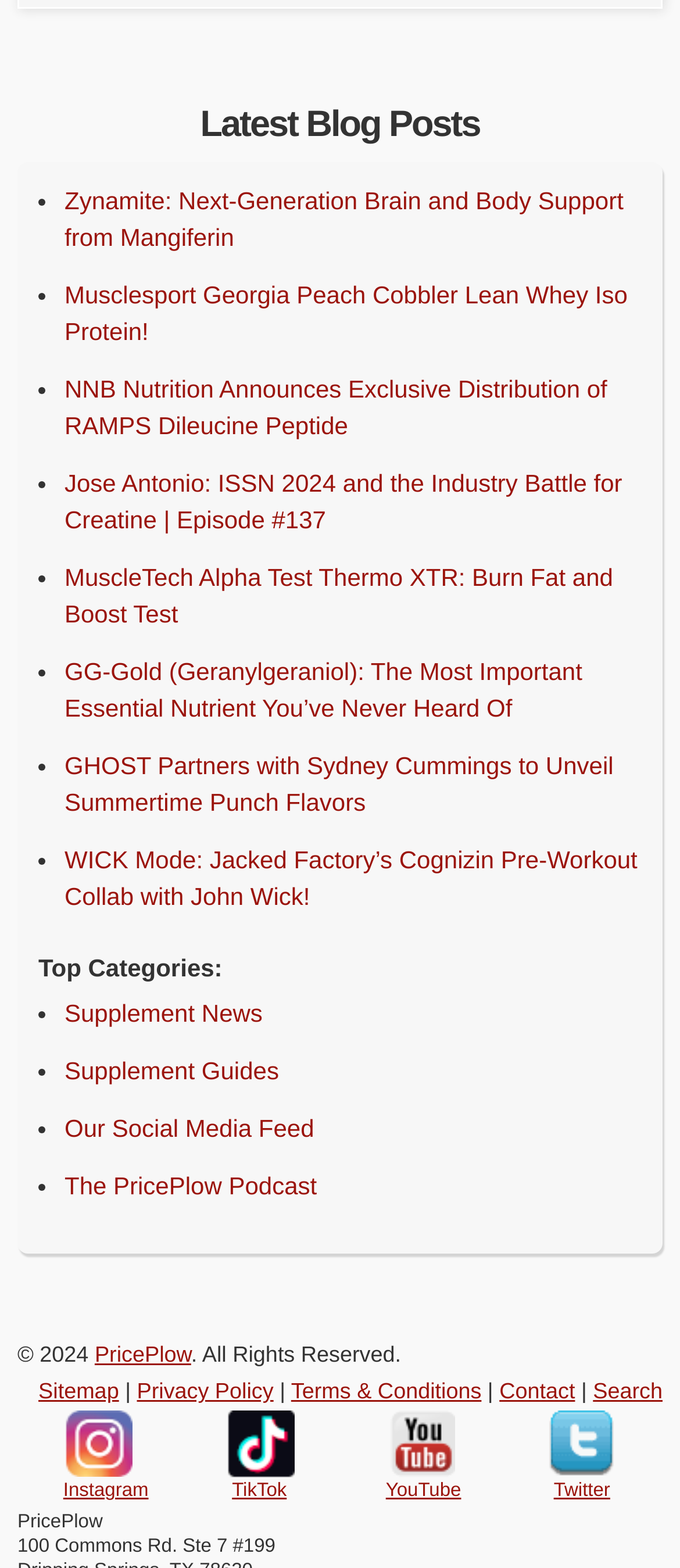What is the name of the company?
Based on the image, answer the question in a detailed manner.

The name of the company can be found by looking at the top-left corner of the webpage, where it says 'PricePlow'.